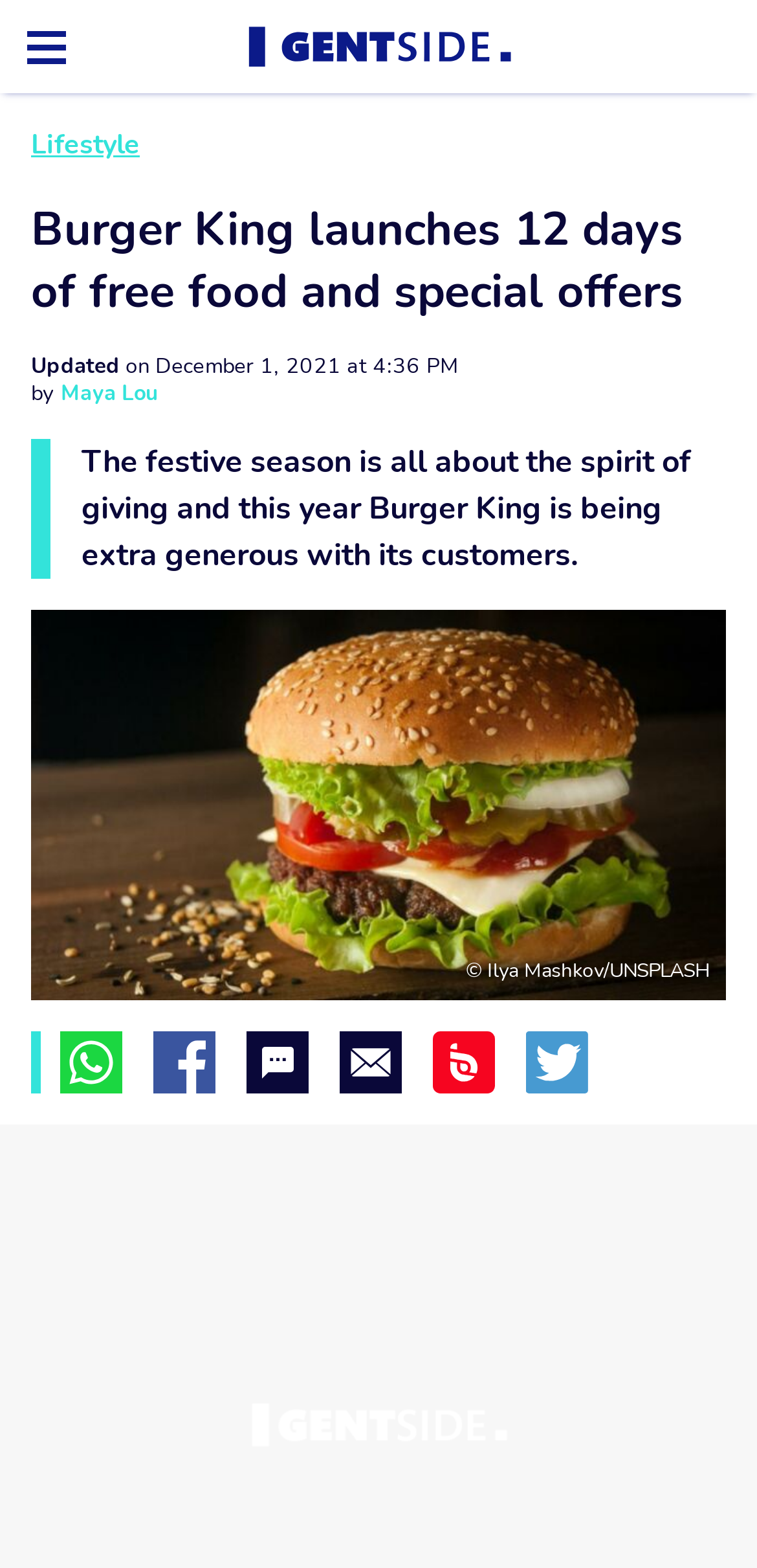Detail the webpage's structure and highlights in your description.

The webpage is about Burger King's festive season offers. At the top, there is a link to "Gentside UK" and a category label "Lifestyle" on the left side. Below them, a prominent heading "Burger King launches 12 days of free food and special offers" spans across the page. 

To the right of the heading, there is an "Updated" label, followed by a timestamp "on December 1, 2021 at 4:36 PM". The author's name "Maya Lou" is mentioned below the timestamp. 

The main content of the page starts with a paragraph of text, which explains that Burger King is being extra generous with its customers during the festive season. This text is positioned above a large image of Burger King, which takes up most of the page's width. The image has a caption "© Ilya Mashkov/UNSPLASH" at the bottom right corner.

At the bottom of the page, there are six social media sharing links, including WhatsApp, Facebook, SMS, Mail, Flipboard, and Twitter, aligned horizontally and evenly spaced.